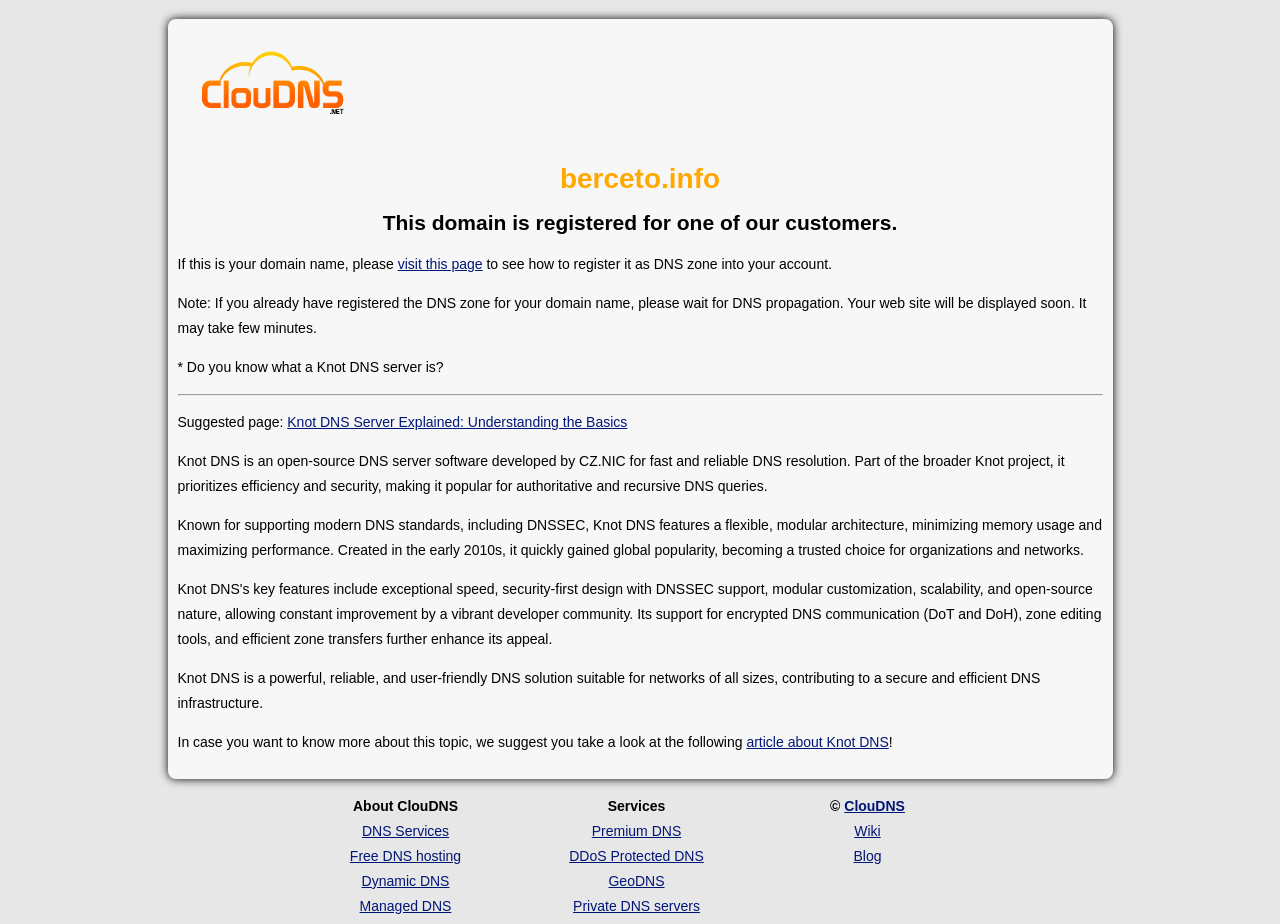Pinpoint the bounding box coordinates for the area that should be clicked to perform the following instruction: "learn about Knot DNS Server".

[0.224, 0.448, 0.49, 0.465]